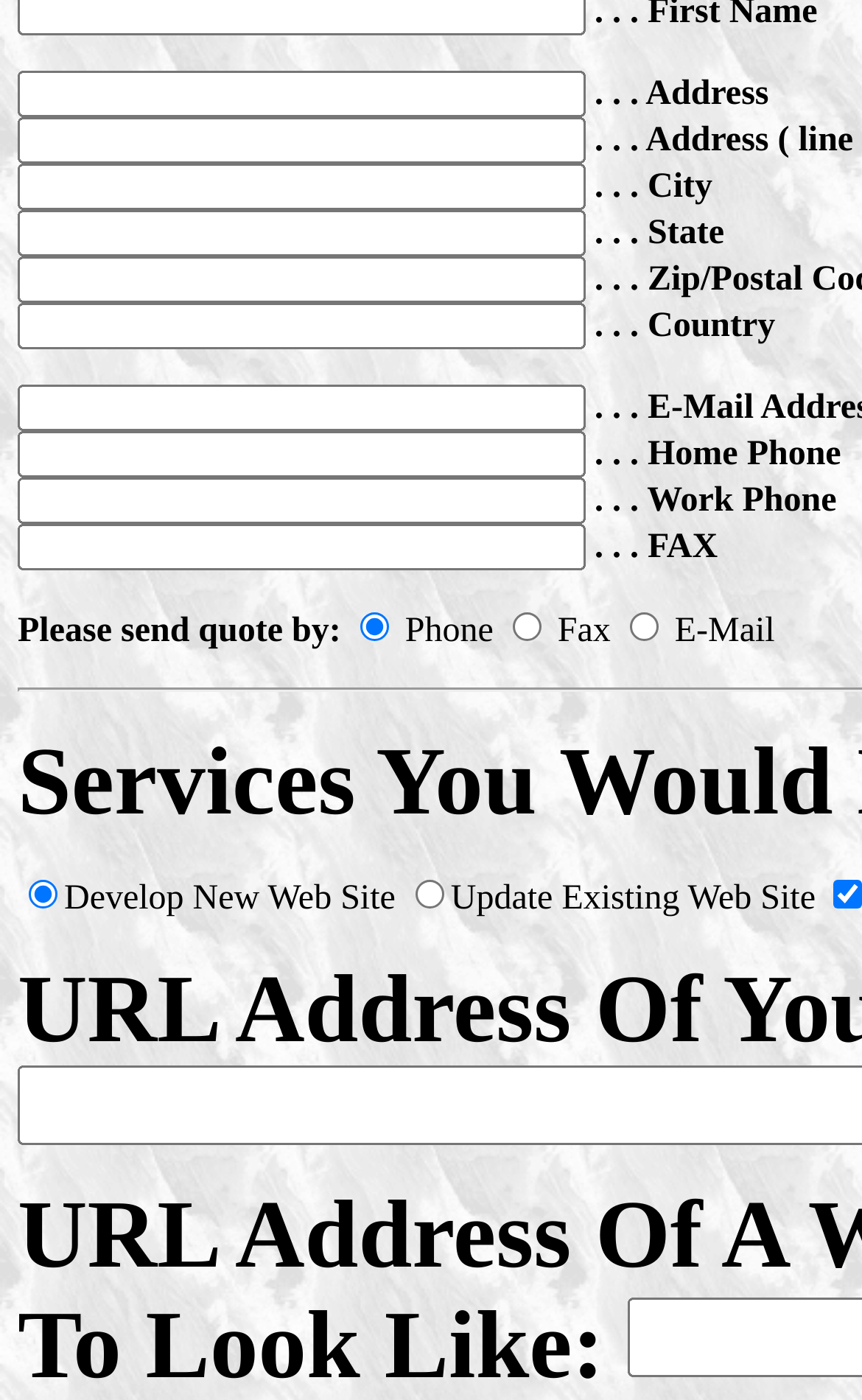Pinpoint the bounding box coordinates of the area that must be clicked to complete this instruction: "Choose to develop a new web site".

[0.033, 0.629, 0.067, 0.65]